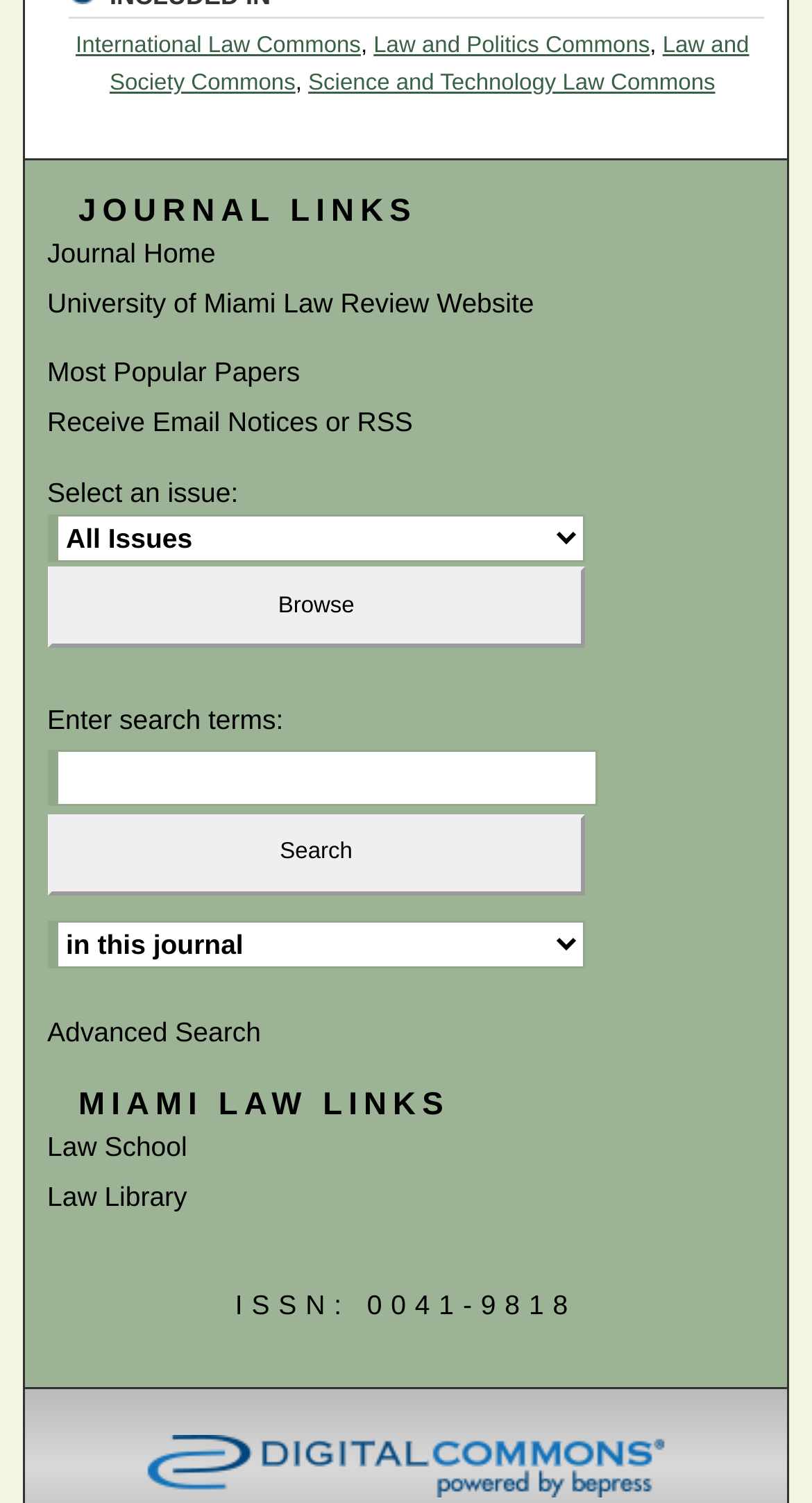Using the webpage screenshot, locate the HTML element that fits the following description and provide its bounding box: "Elsevier - Digital Commons".

[0.179, 0.955, 0.82, 0.996]